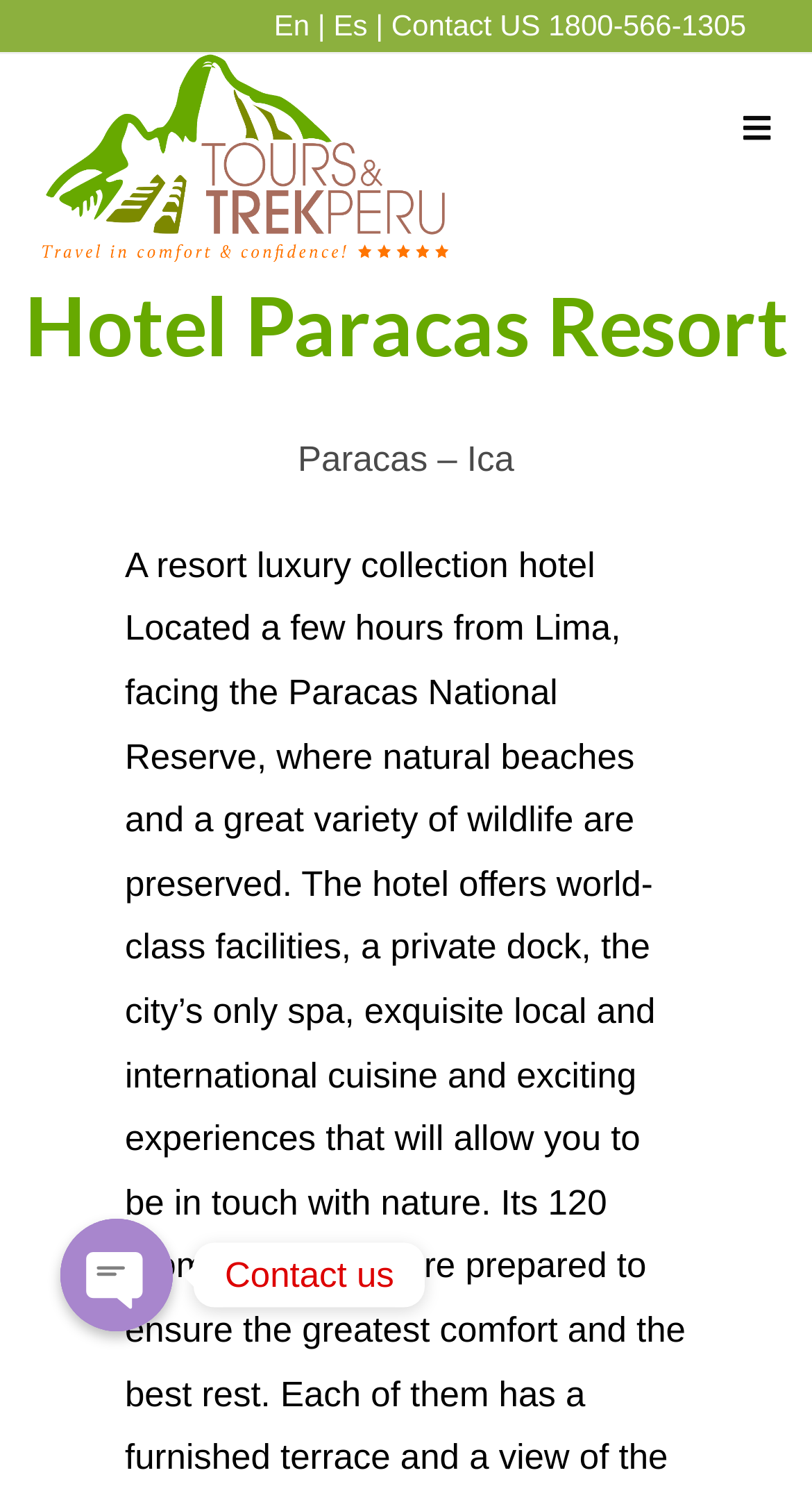Based on the element description .chaty-sts1{fill: #FFFFFF;}.chaty-st0{fill: #808080;}, identify the bounding box coordinates for the UI element. The coordinates should be in the format (top-left x, top-left y, bottom-right x, bottom-right y) and within the 0 to 1 range.

[0.074, 0.812, 0.213, 0.888]